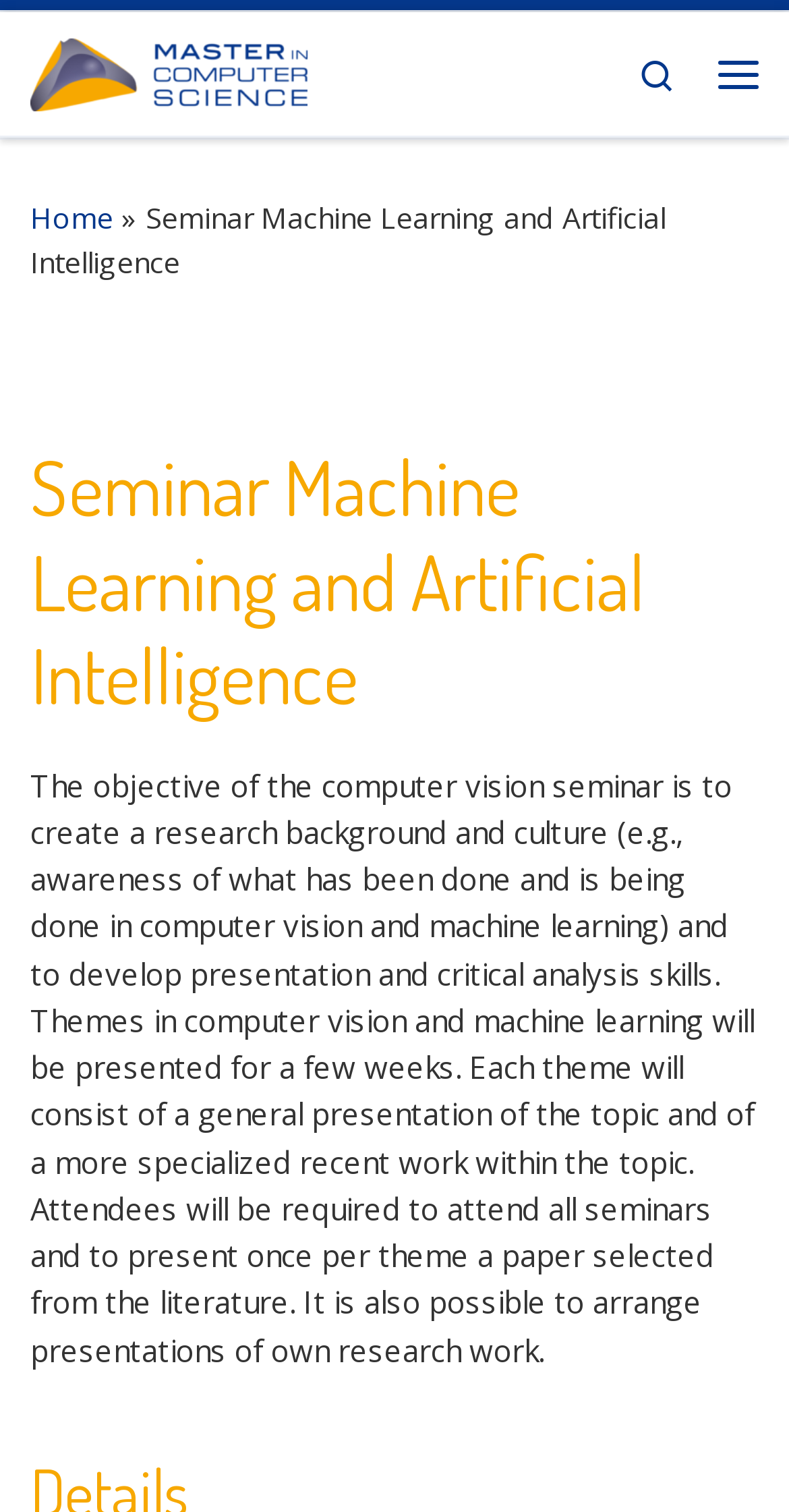What is the purpose of the 'Skip to content' link?
Using the image as a reference, deliver a detailed and thorough answer to the question.

The 'Skip to content' link is likely provided to allow users to bypass the navigation menu and directly access the main content of the webpage, which is a common accessibility feature.